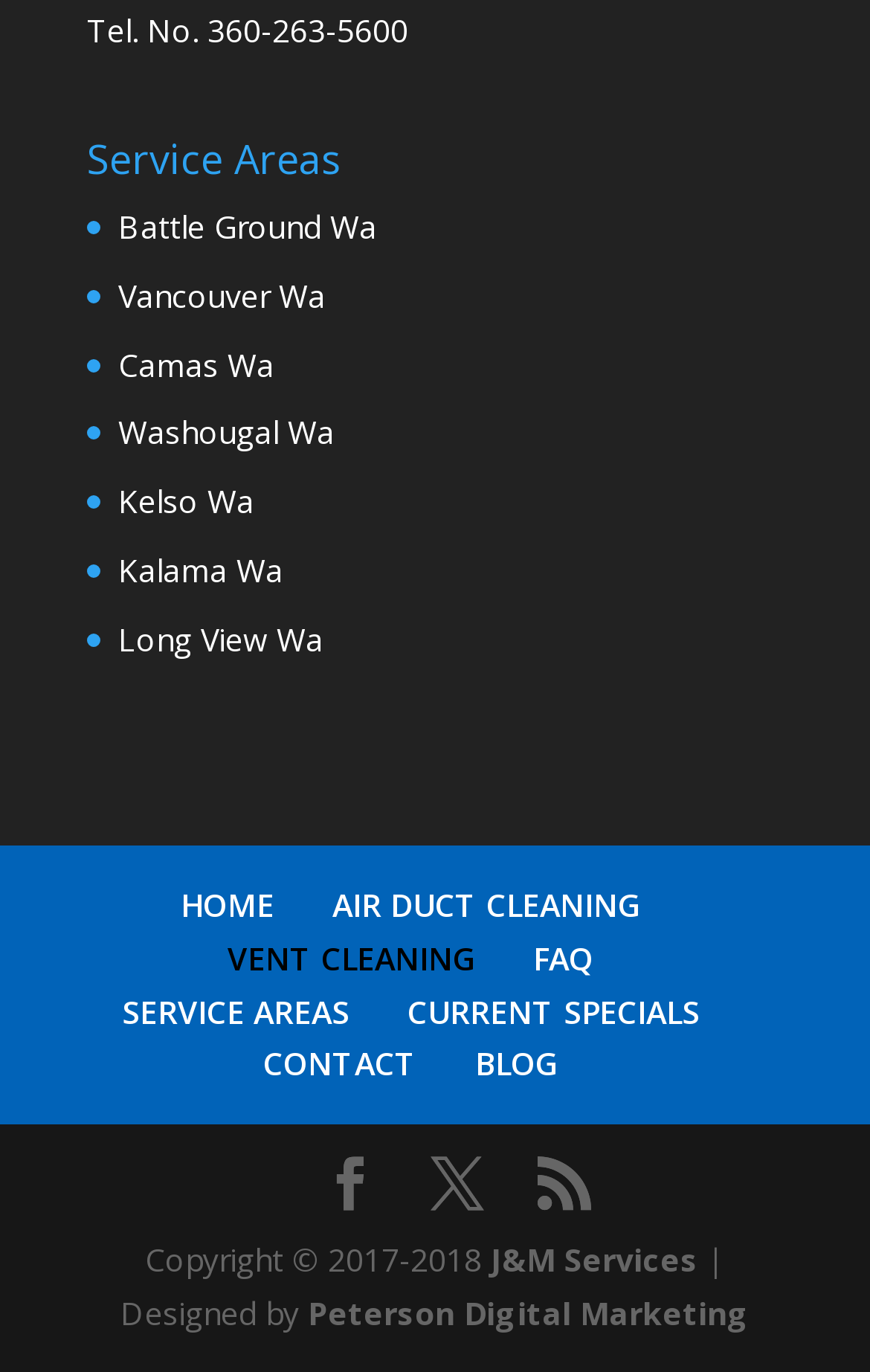Who designed the website?
Using the visual information, answer the question in a single word or phrase.

Peterson Digital Marketing